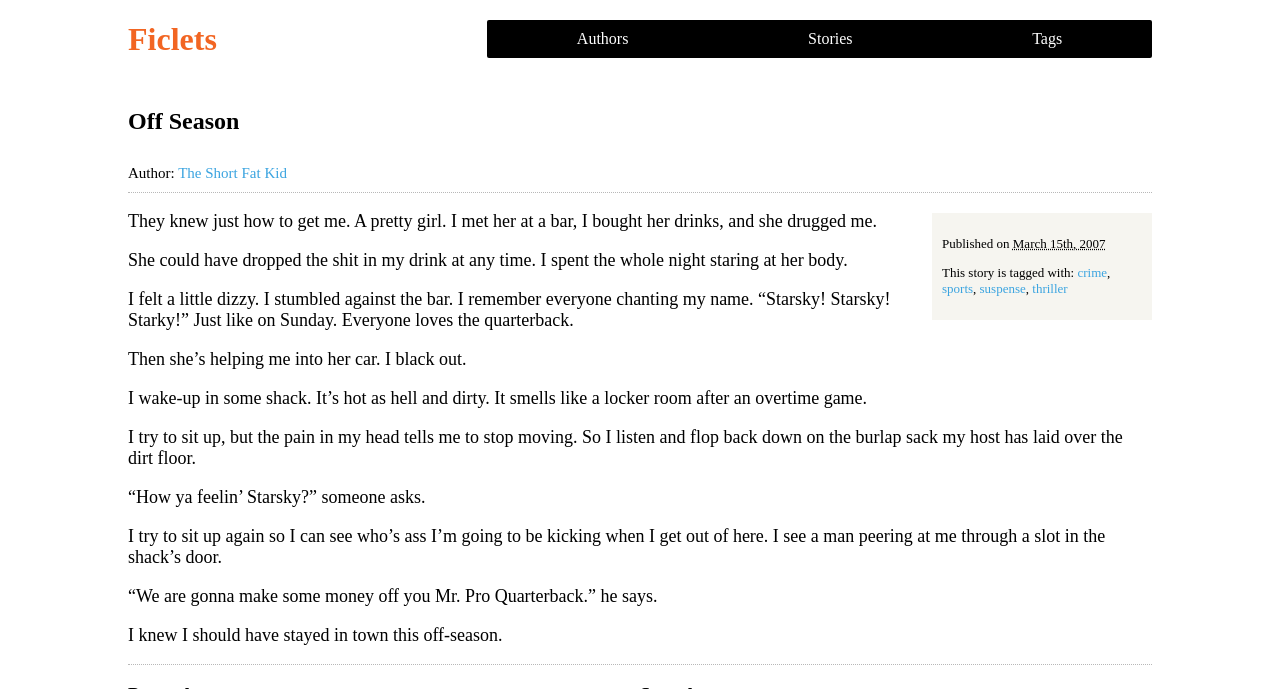Construct a comprehensive caption that outlines the webpage's structure and content.

The webpage is an archive of a short story titled "Off Season" by The Short Fat Kid, hosted on a platform called Ficlets. At the top of the page, there is a heading "Ficlets" which is also a link. Below it, there are three links: "Authors", "Stories", and "Tags", aligned horizontally.

The main content of the page is an article with a heading "Off Season" at the top. Below the heading, there is information about the author, "The Short Fat Kid", and the publication date, "March 15th, 2007". The story is tagged with several genres, including "crime", "sports", "suspense", and "thriller", which are listed horizontally.

The story itself is a thriller about a quarterback named Starsky who gets drugged and kidnapped by a woman he meets at a bar. The story is divided into several paragraphs, each describing Starsky's experiences as he tries to escape from his captors. The text is arranged vertically, with each paragraph below the previous one.

Overall, the webpage is a simple archive of a short story, with a clear structure and easy-to-read formatting.